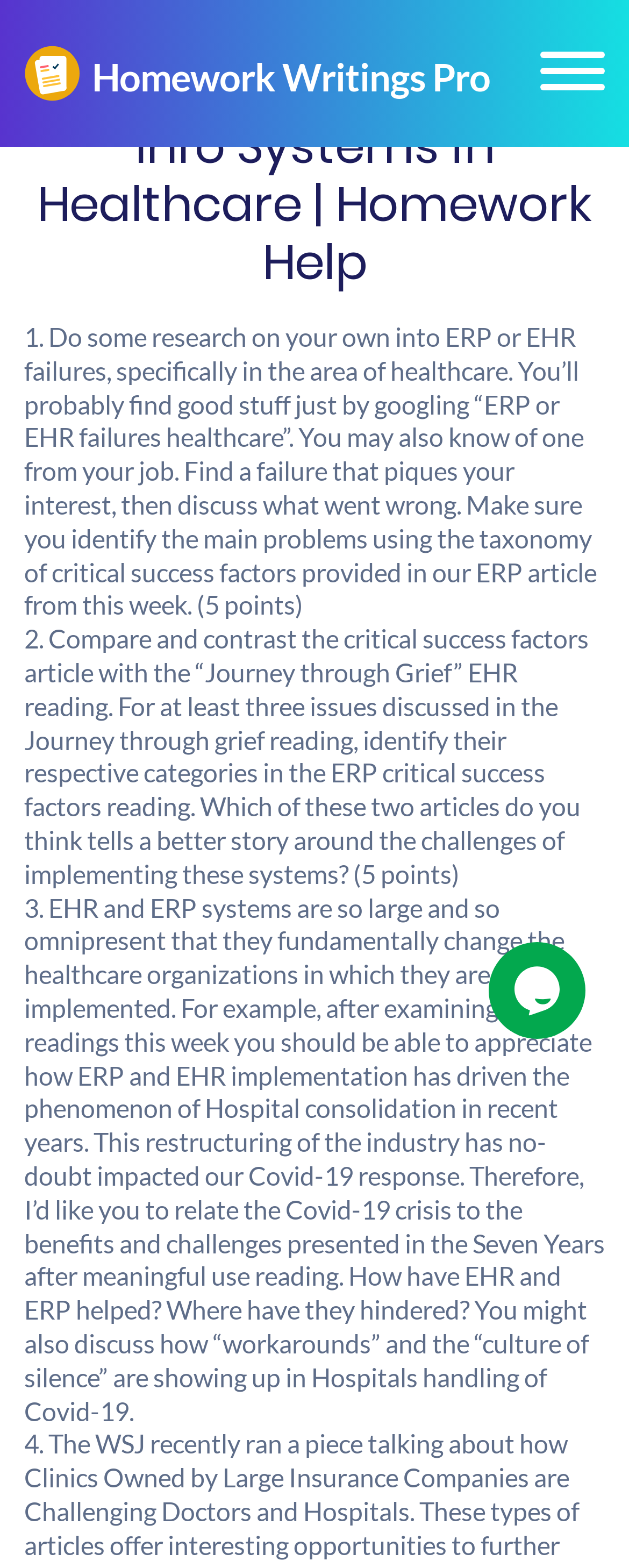What type of widget is located at the bottom right corner?
Provide a short answer using one word or a brief phrase based on the image.

Chat widget